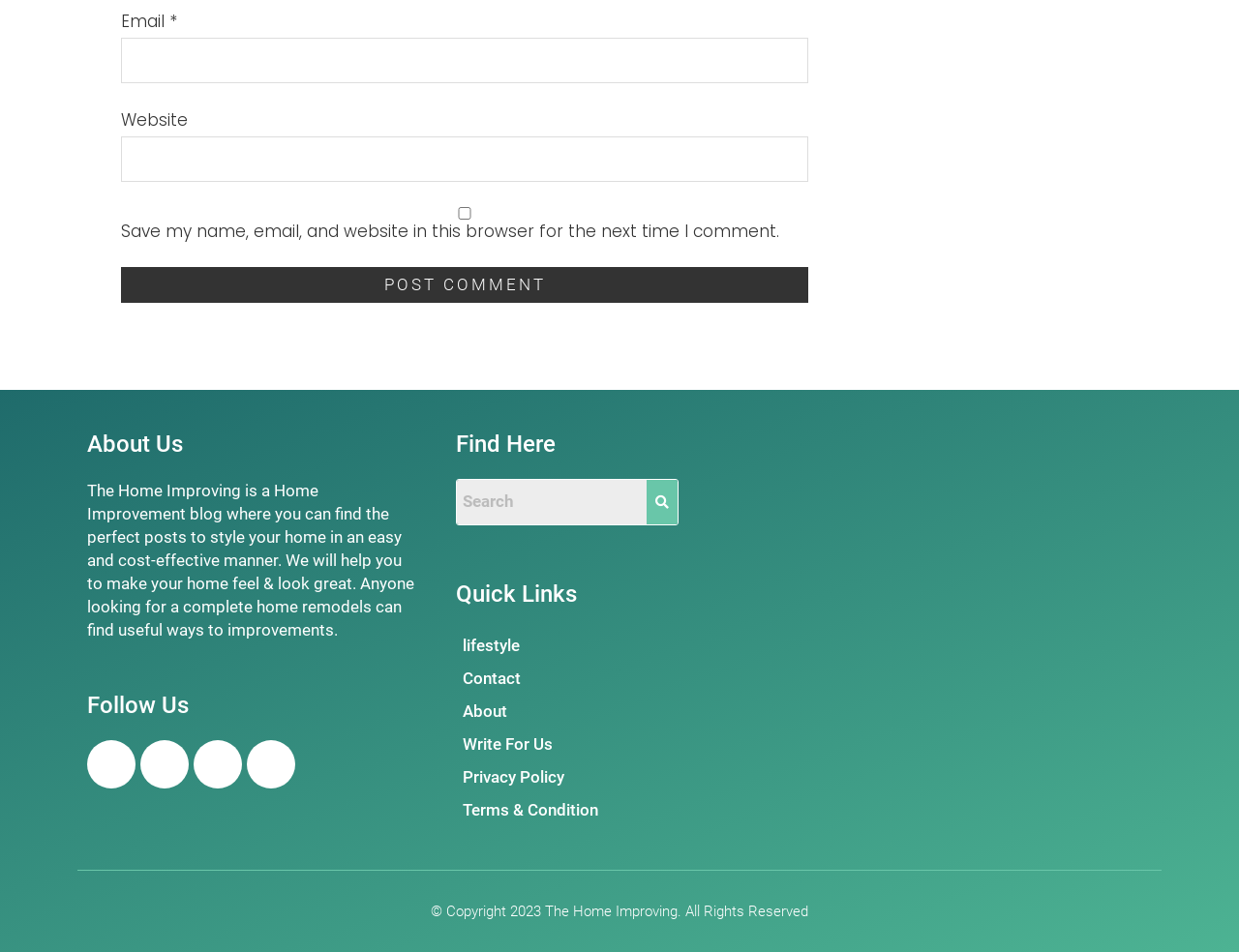Please identify the bounding box coordinates of the region to click in order to complete the given instruction: "Enter email address". The coordinates should be four float numbers between 0 and 1, i.e., [left, top, right, bottom].

[0.098, 0.039, 0.652, 0.088]